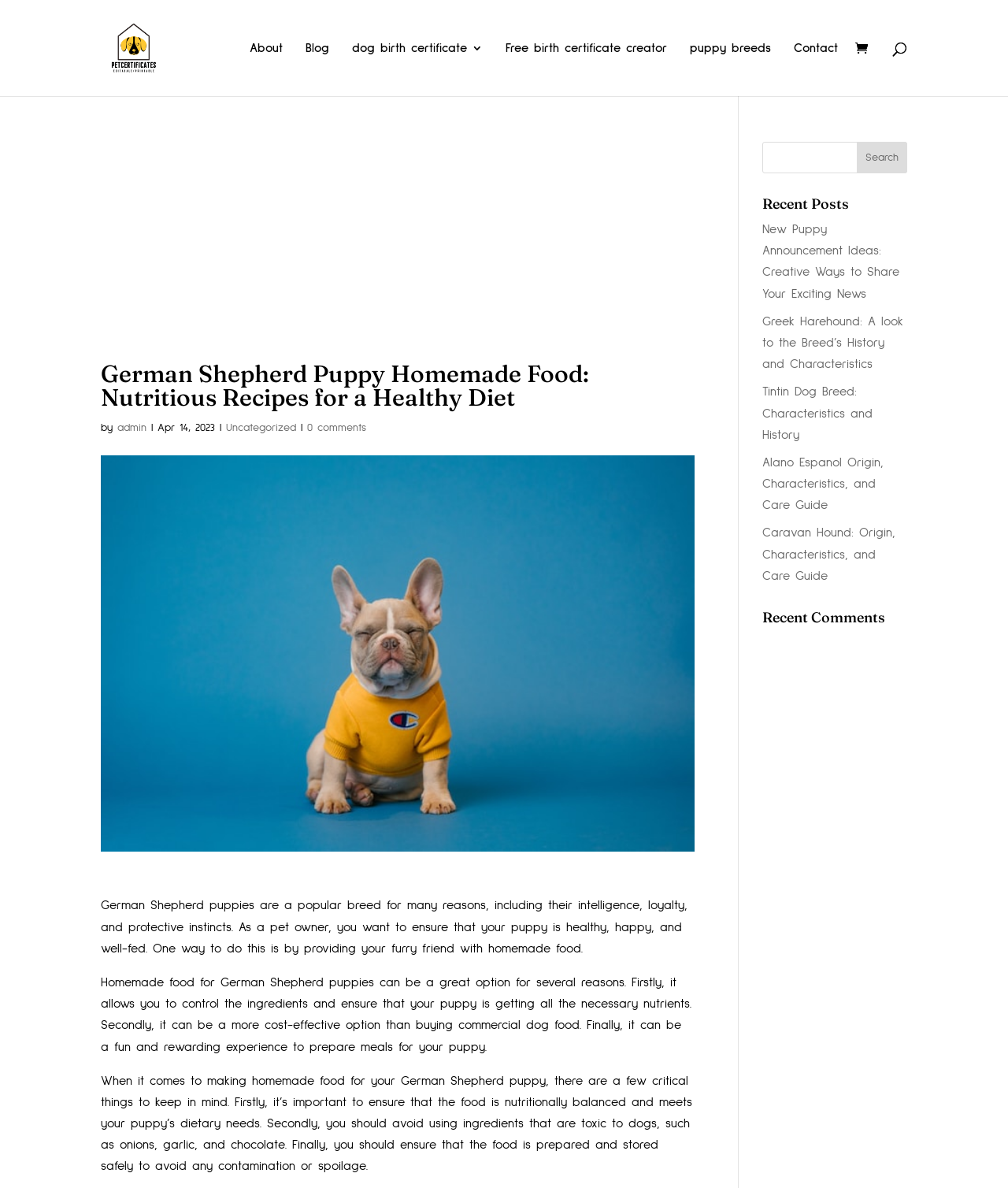Please answer the following question using a single word or phrase: 
What is the purpose of homemade food for German Shepherd puppies?

to ensure health and happiness